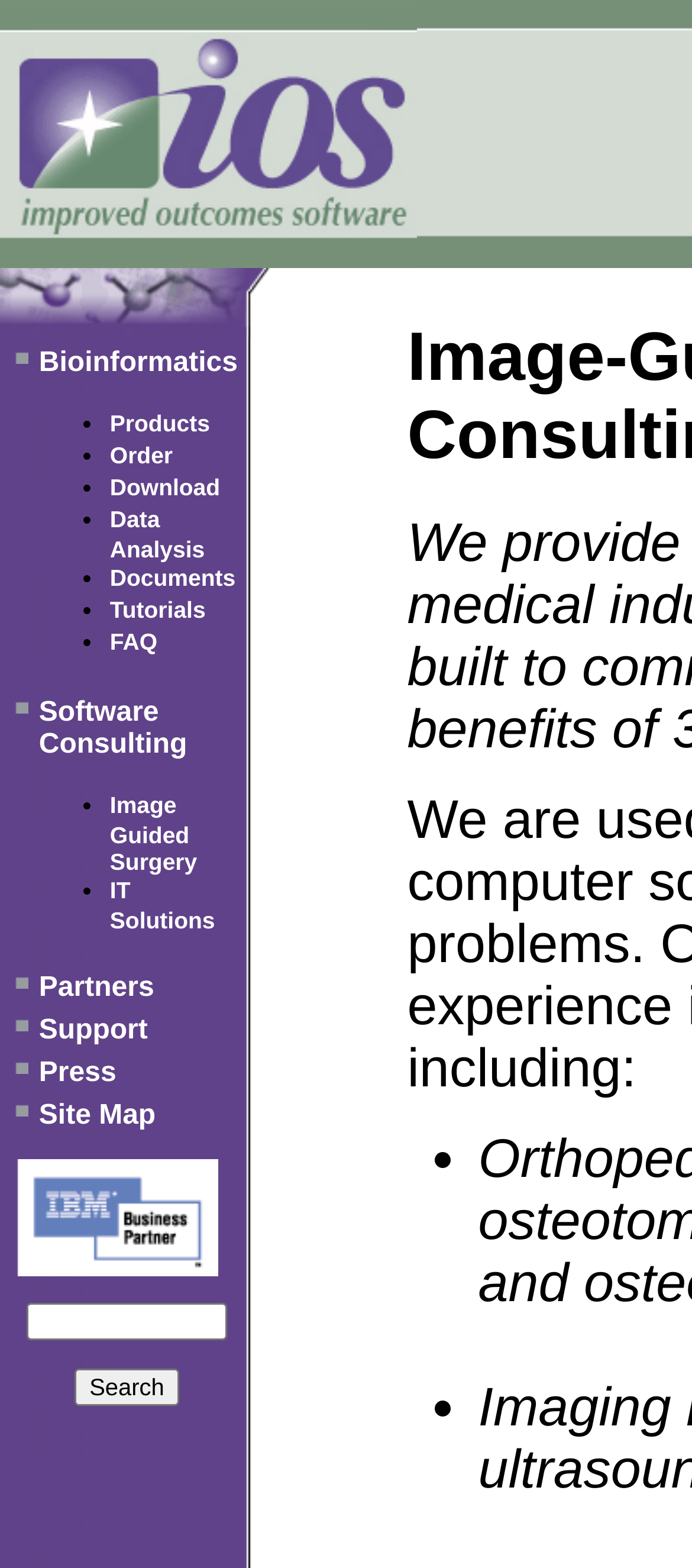Provide your answer to the question using just one word or phrase: What are the main categories of services offered?

Bioinformatics, IGS, IT